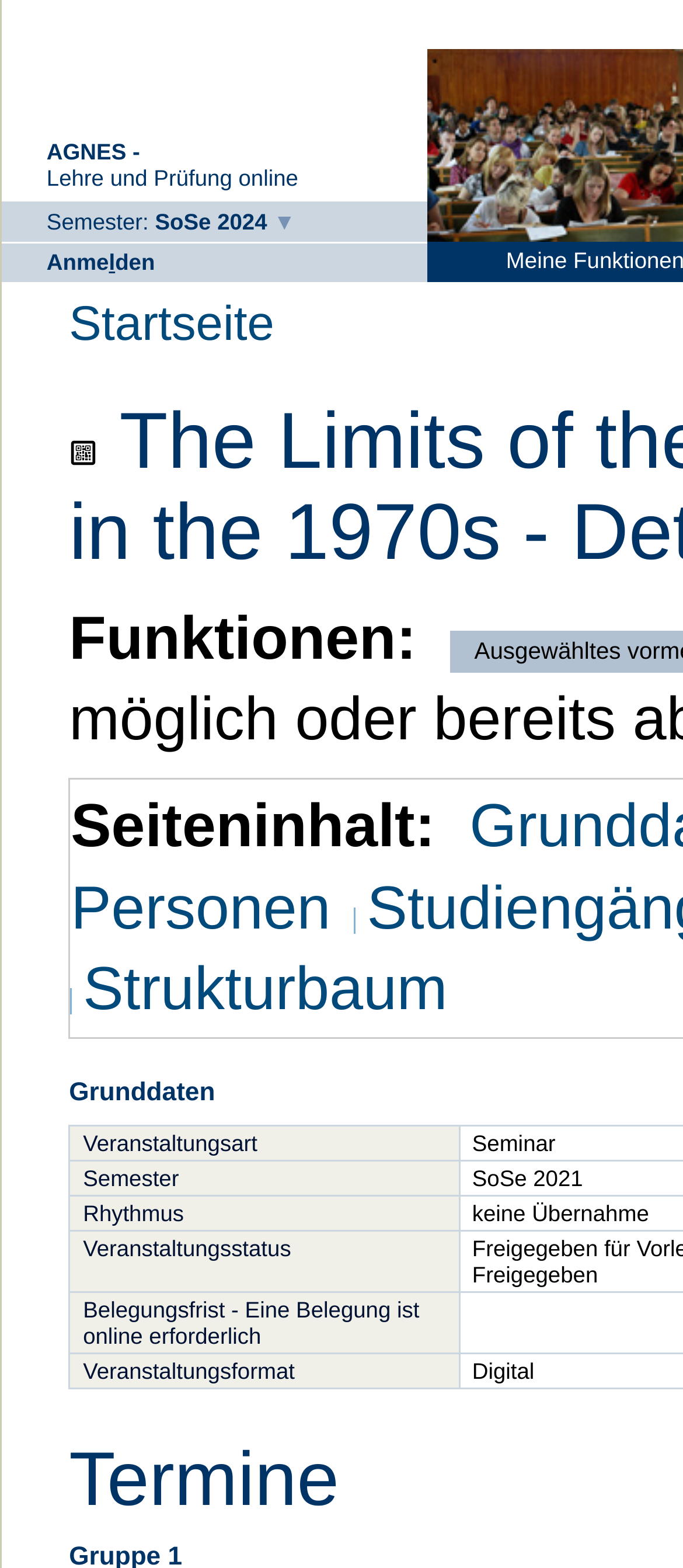Answer briefly with one word or phrase:
How many row headers are there?

6